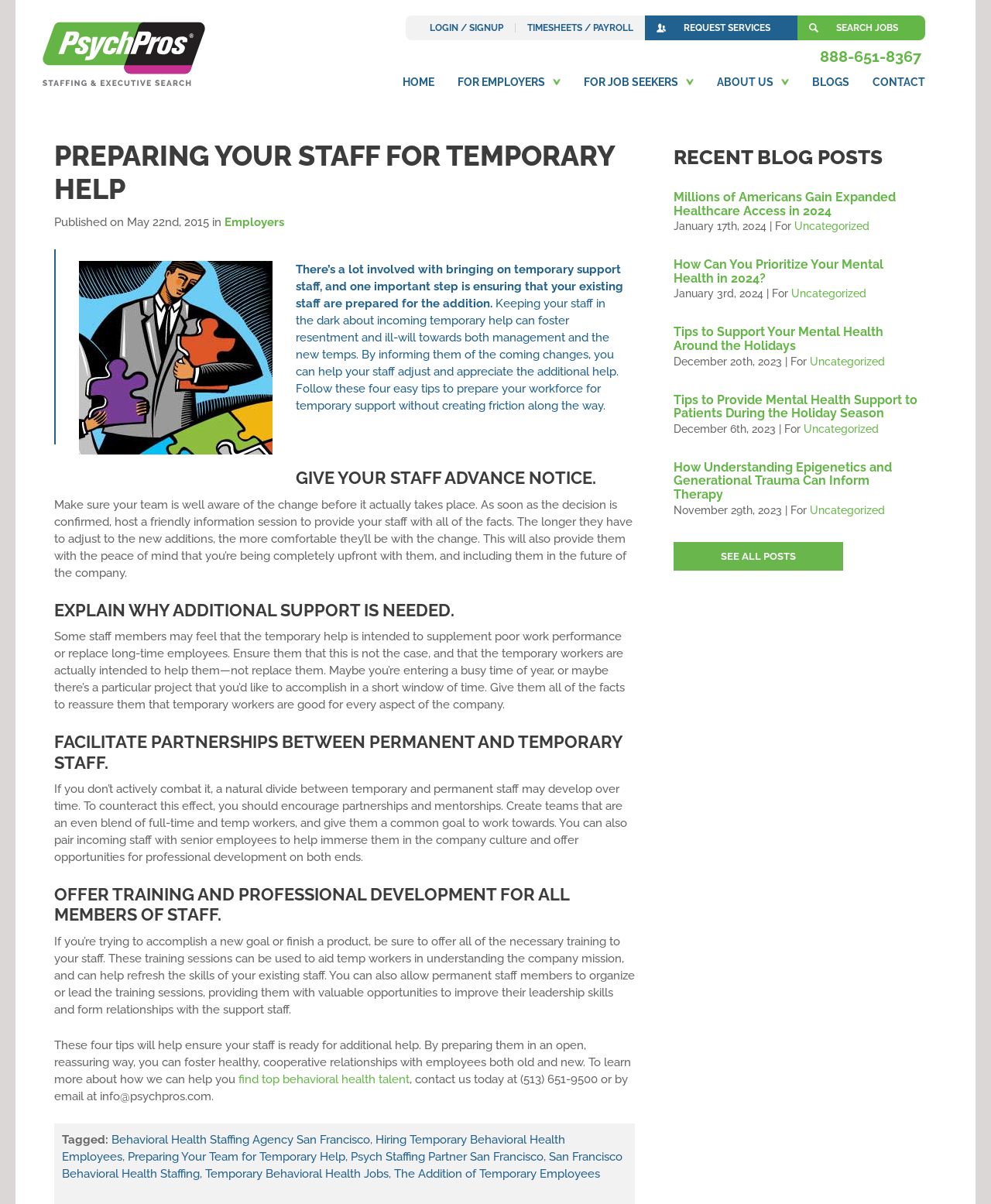Answer the question below in one word or phrase:
What is the topic of the blog post?

Preparing staff for temporary help